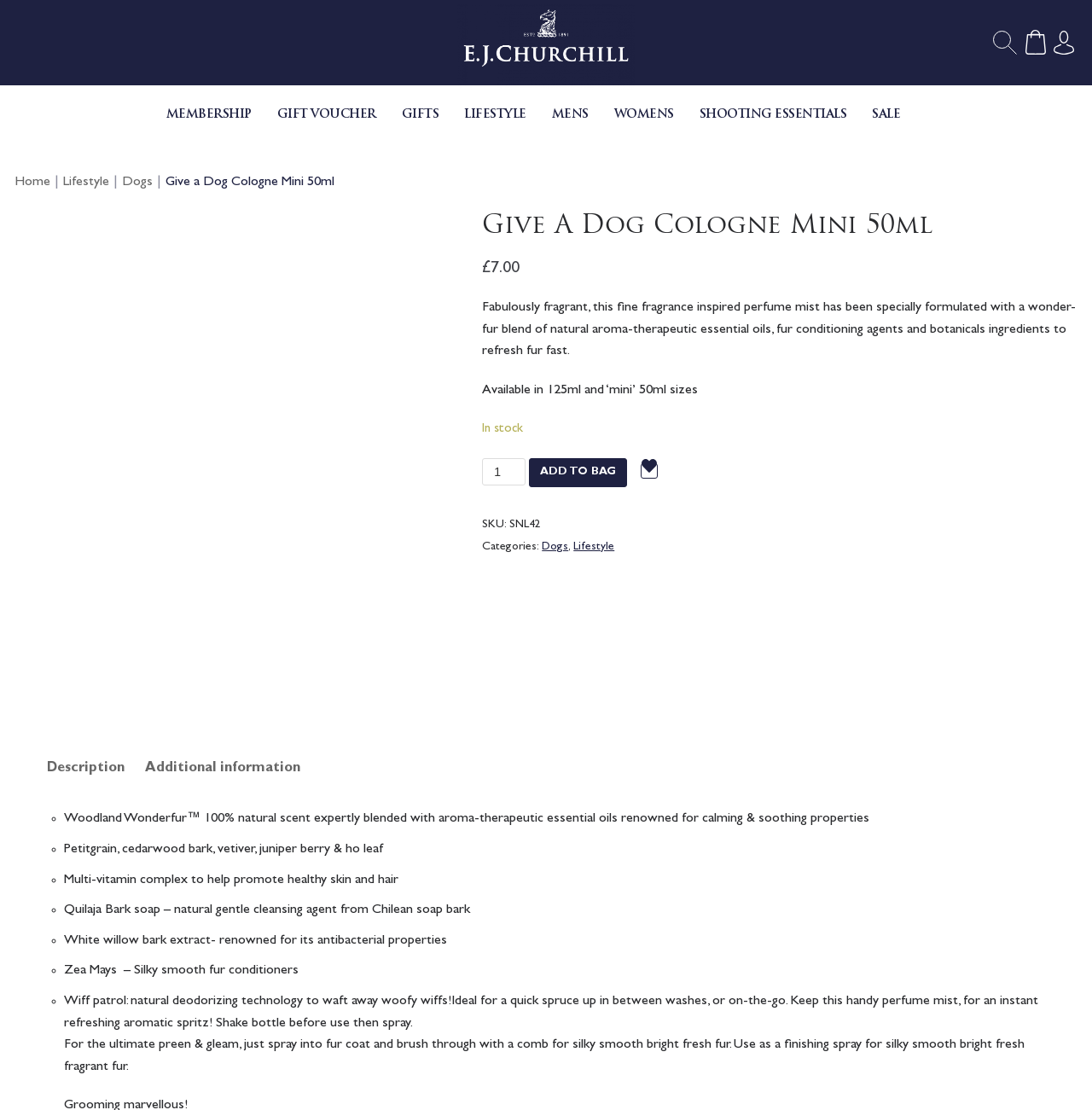What is the size of the product?
Please describe in detail the information shown in the image to answer the question.

The size of the Give a Dog Cologne Mini 50ml is 50ml, which is mentioned on the webpage as a 'mini' size. It is also available in a 125ml size.